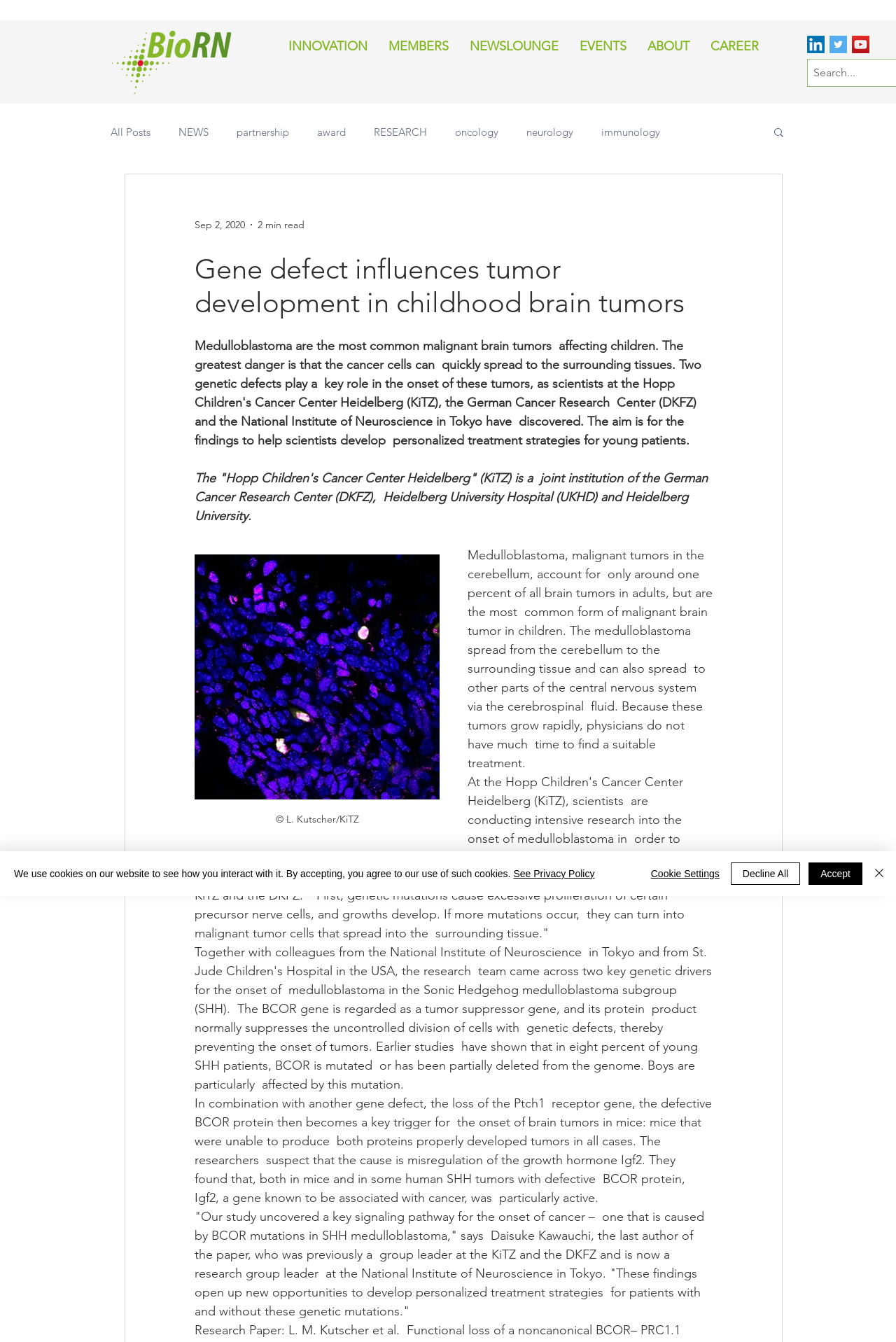Provide a thorough summary of the webpage.

This webpage is about a research article on childhood brain tumors, specifically medulloblastoma. At the top left corner, there is a logo of BioRN, and on the top right corner, there are social media icons for LinkedIn, Twitter, and YouTube, as well as a search box. Below the logo, there is a navigation menu with links to different sections of the website, including "INNOVATION", "MEMBERS", "NEWSLOUNGE", "EVENTS", "ABOUT", and "CAREER".

On the left side of the page, there is a blog navigation menu with links to various categories, including "All Posts", "NEWS", "partnership", "award", "RESEARCH", and others. Below the blog navigation menu, there is a button to search the blog.

The main content of the page is an article about a research study on medulloblastoma, a type of childhood brain tumor. The article is divided into several sections, with headings and paragraphs of text. There are also images and a figure caption related to the research study.

At the bottom of the page, there is a cookie policy alert with buttons to accept, decline, or customize cookie settings.